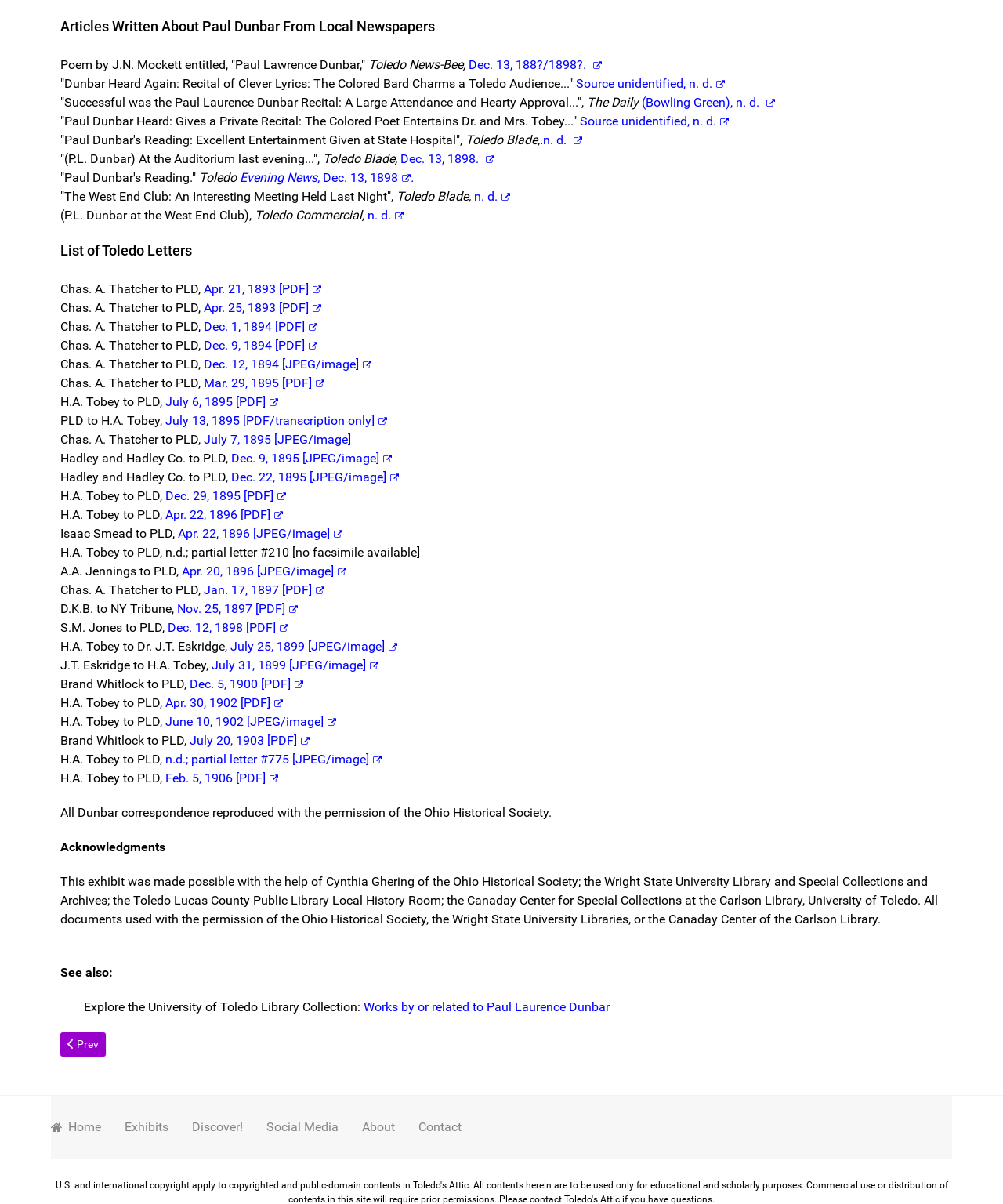Look at the image and answer the question in detail:
How many letters are written by Chas. A. Thatcher to PLD?

Upon reviewing the 'List of Toledo Letters' section, I counted five letters written by Chas. A. Thatcher to PLD, dated Apr. 21, 1893, Apr. 25, 1893, Dec. 1, 1894, Dec. 9, 1894, and Jan. 17, 1897.